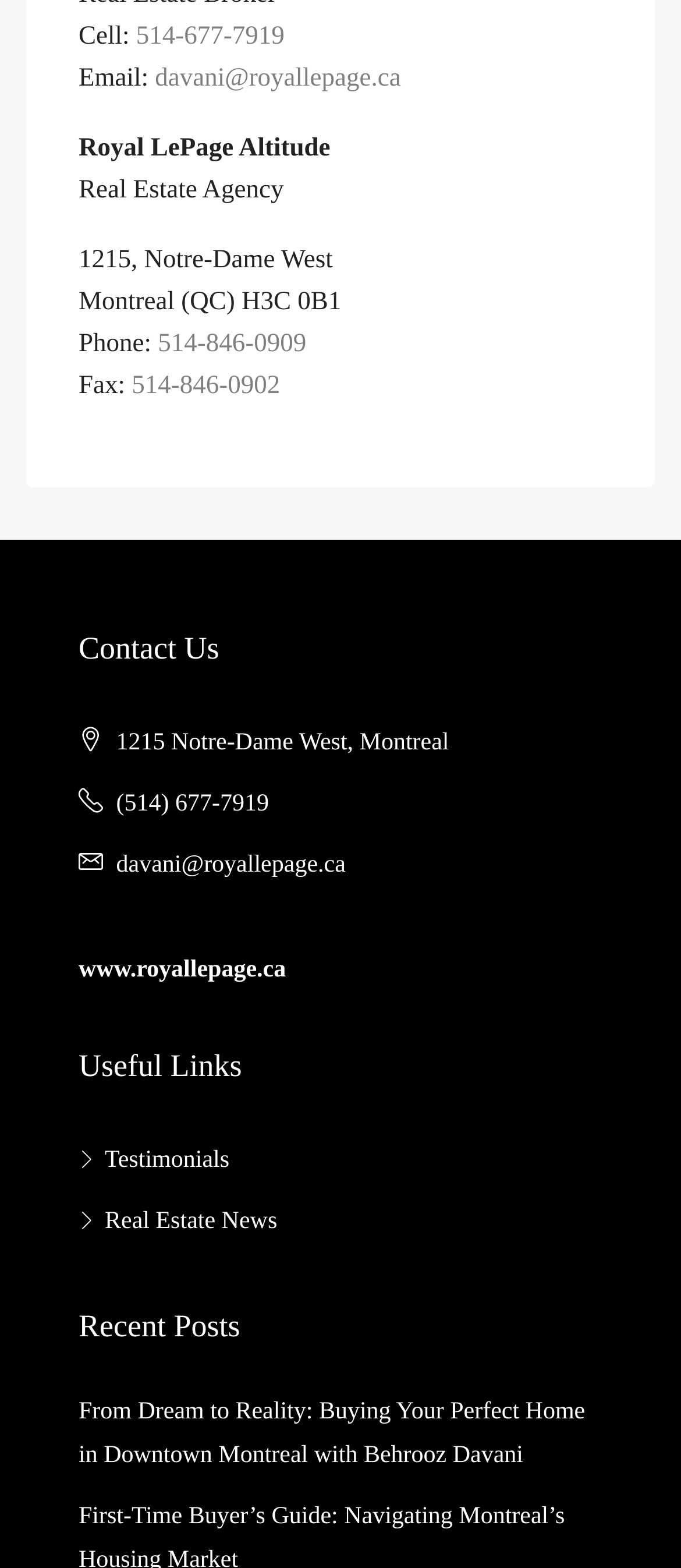What is the email address of the real estate agent?
Based on the content of the image, thoroughly explain and answer the question.

I found the email address by looking at the link element with the content 'davani@royallepage.ca' which is located near the 'Email:' static text element, indicating that it is the email address of the real estate agent.